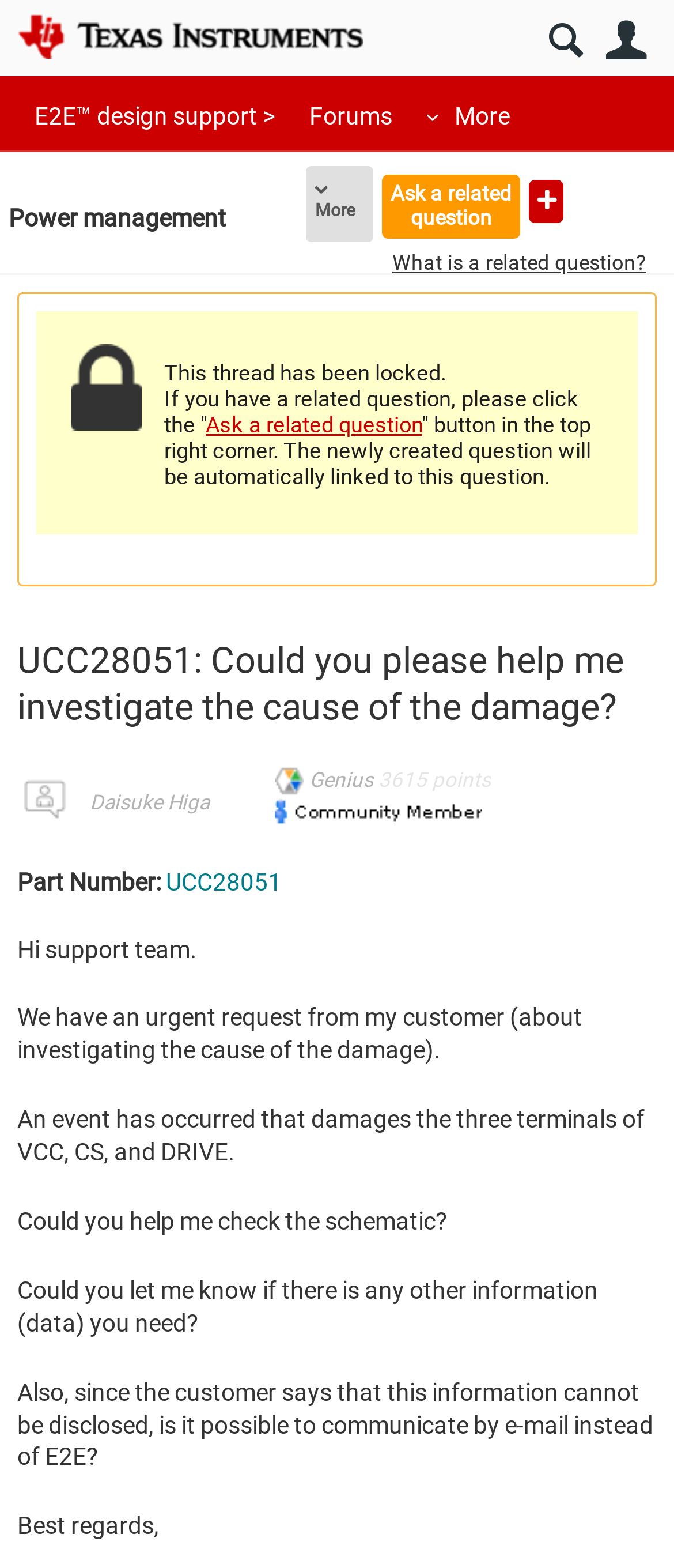Look at the image and answer the question in detail:
What is the part number mentioned in the thread?

The part number is mentioned in the thread as 'Part Number: UCC28051' which is a key information provided by the user to the support team.